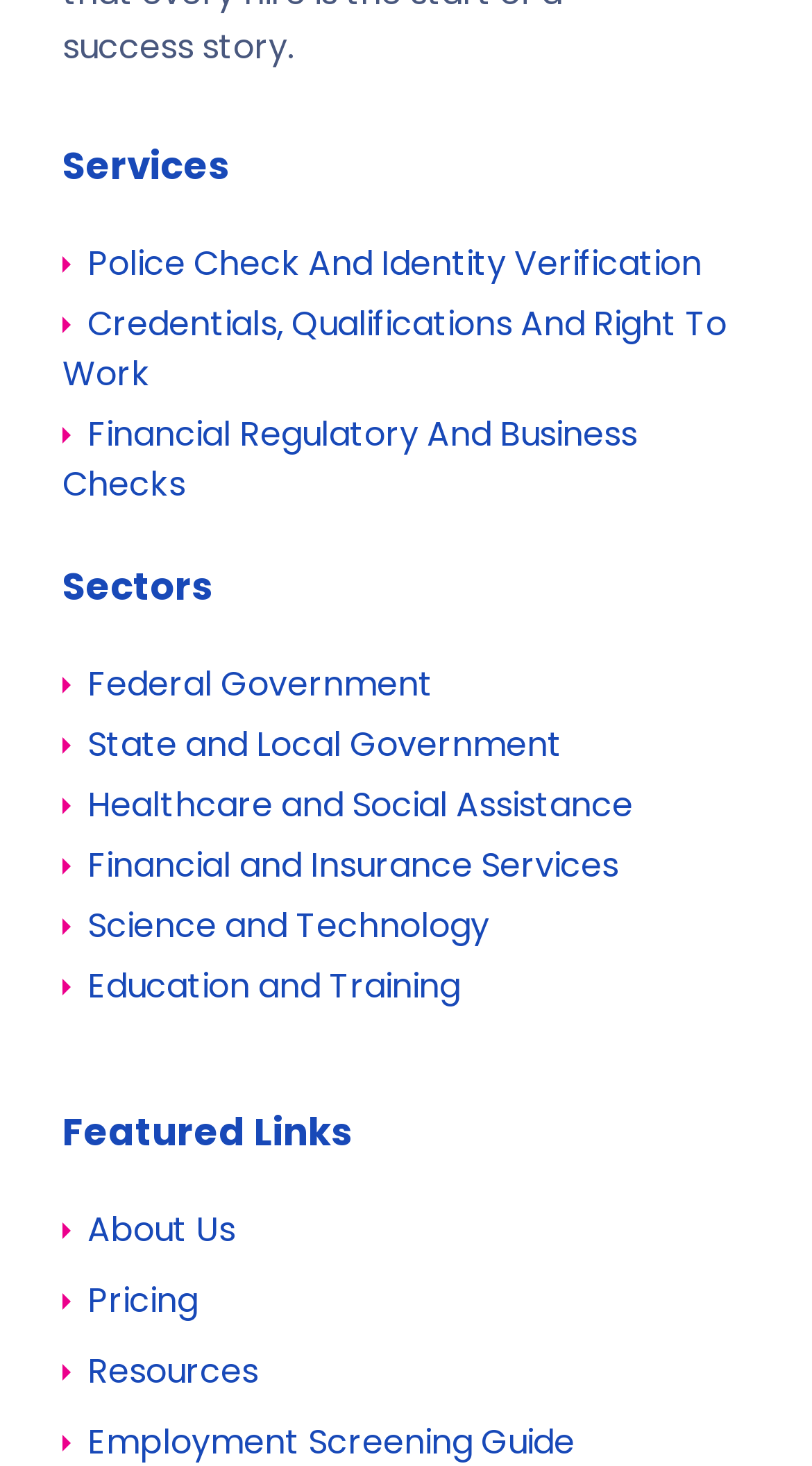Use a single word or phrase to answer the following:
What is the last featured link in the footer?

Employment Screening Guide